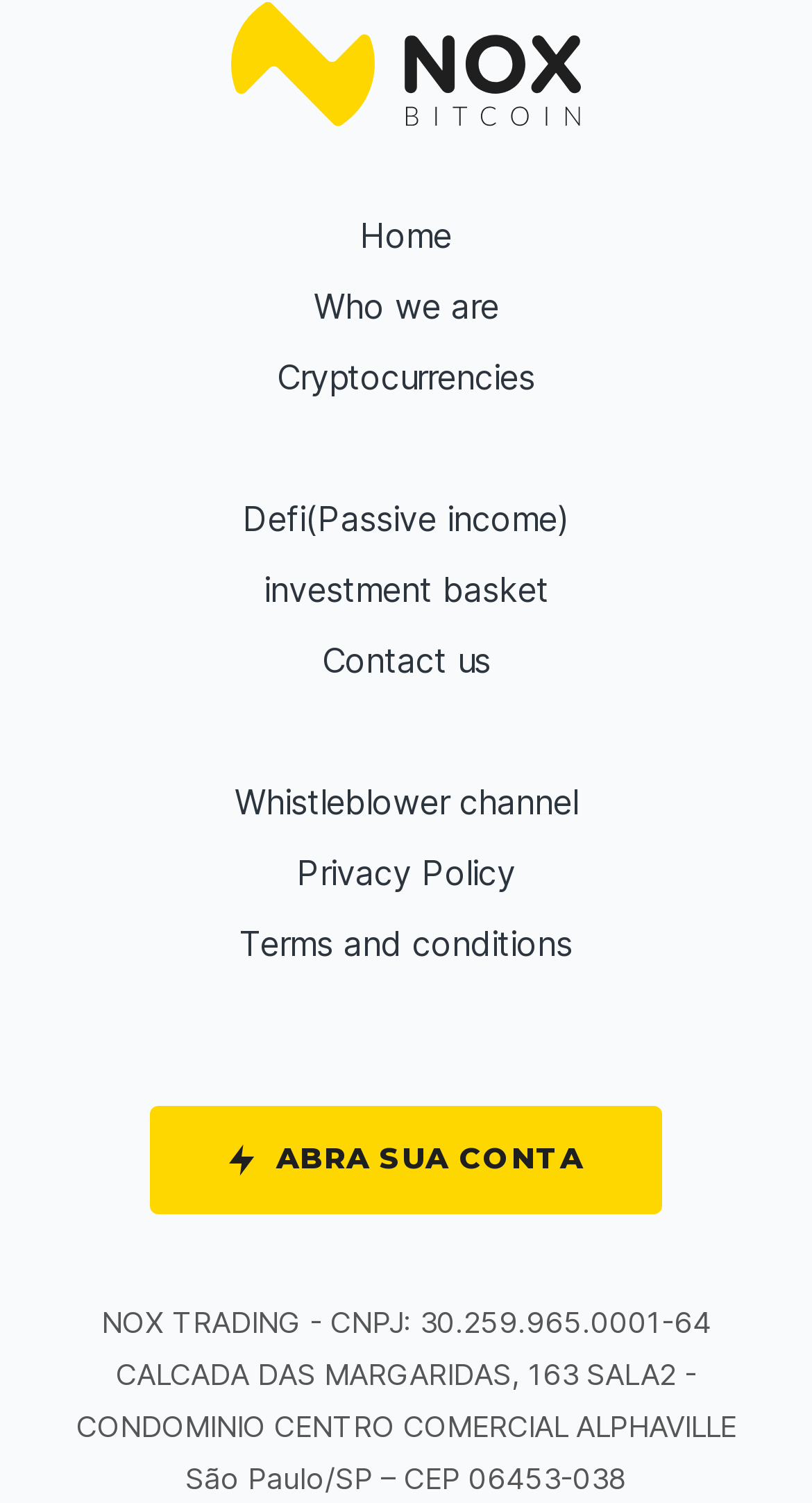What is the name of the button that allows users to open an account?
Refer to the image and give a detailed response to the question.

I found the button by looking at the prominent link element in the middle of the page, which has a heading element with the same text.